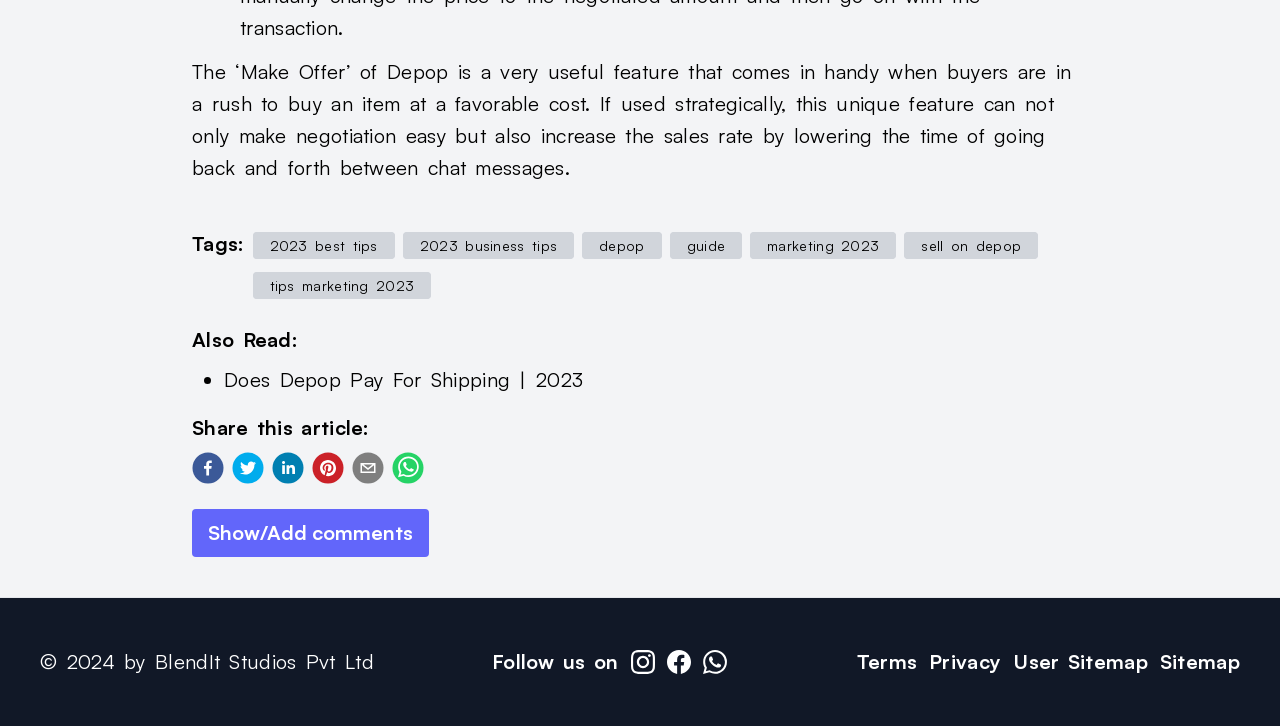Use the details in the image to answer the question thoroughly: 
What is the purpose of the 'Tags:' section?

The 'Tags:' section lists related keywords, such as '2023 best tips', '2023 business tips', 'depop', 'guide', 'marketing 2023', and 'sell on depop', which can help readers quickly identify the topics covered in the article.